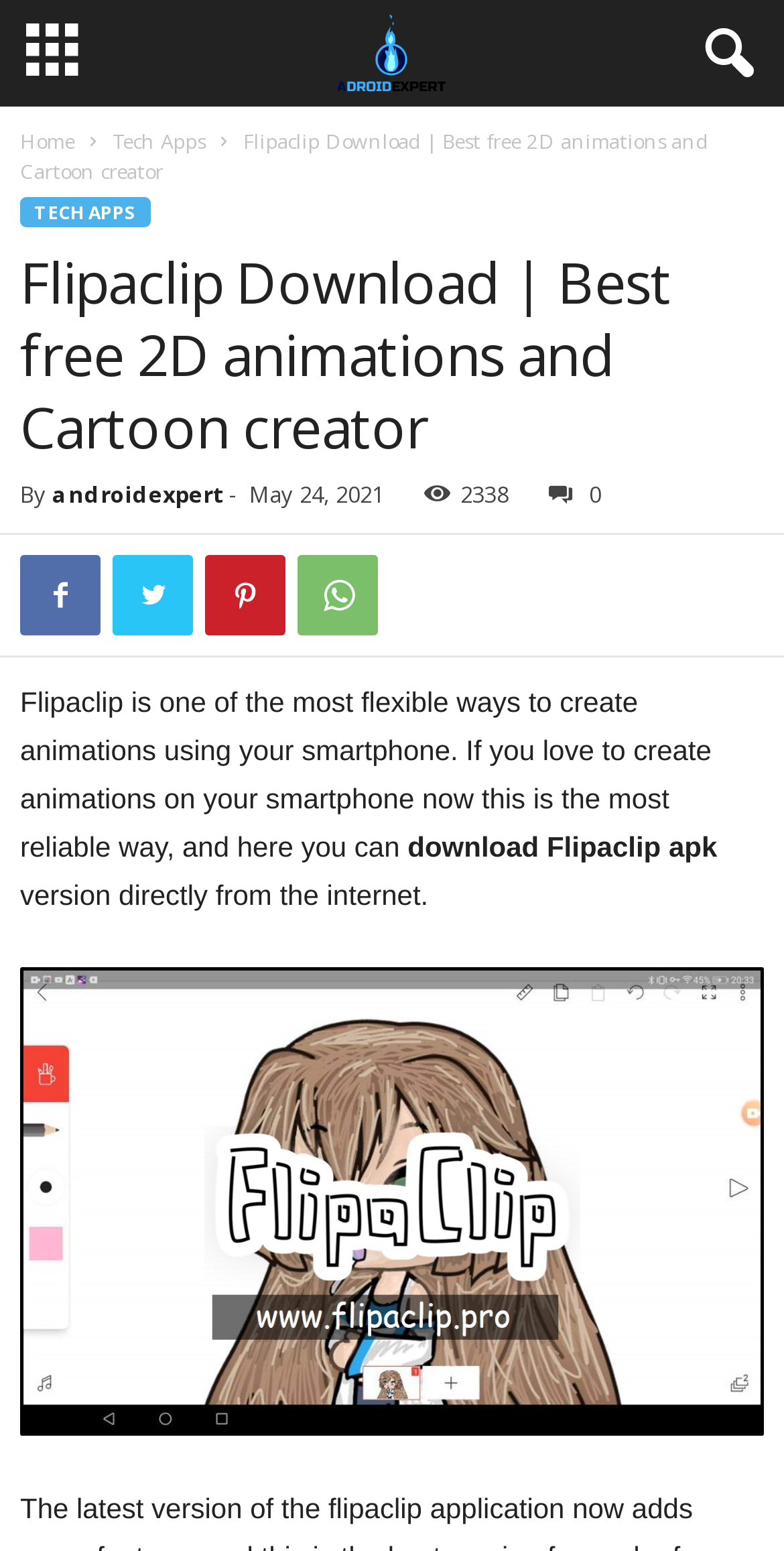What is the name of the animation creator?
Observe the image and answer the question with a one-word or short phrase response.

Flipaclip